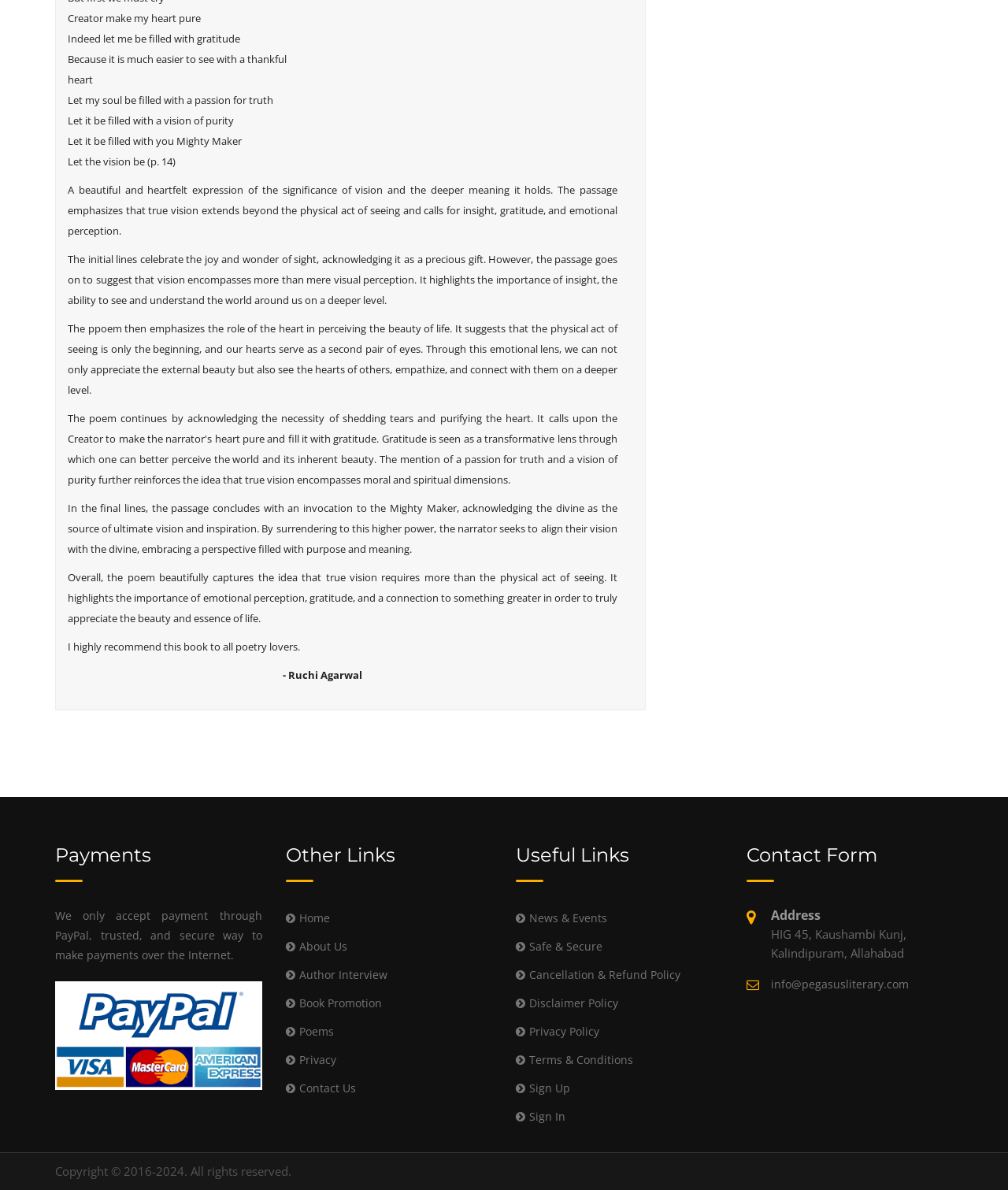Specify the bounding box coordinates of the area to click in order to execute this command: 'Click the 'About Us' link'. The coordinates should consist of four float numbers ranging from 0 to 1, and should be formatted as [left, top, right, bottom].

[0.296, 0.789, 0.344, 0.802]